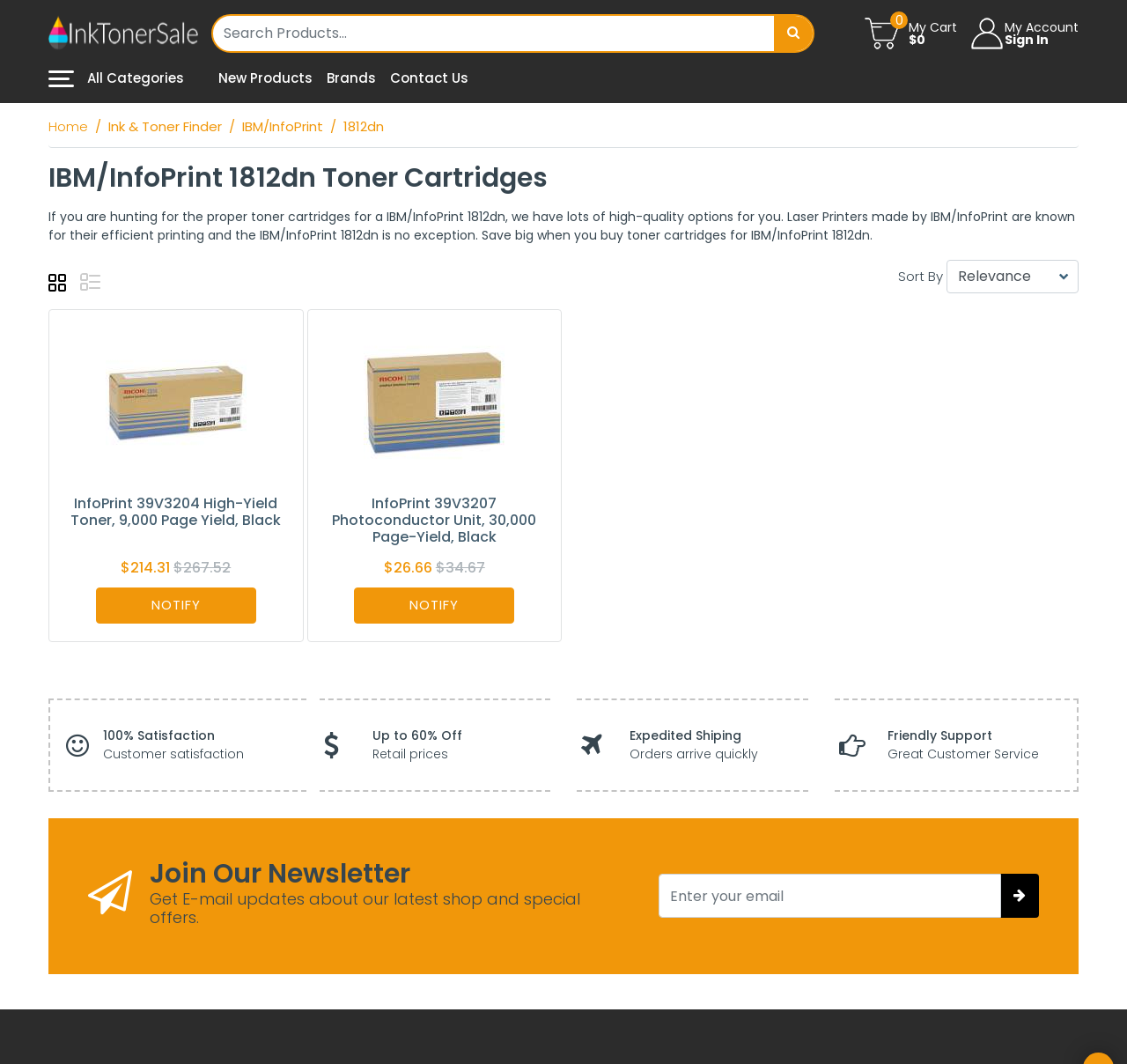Could you locate the bounding box coordinates for the section that should be clicked to accomplish this task: "Click on the 'New Products' link".

[0.188, 0.058, 0.284, 0.09]